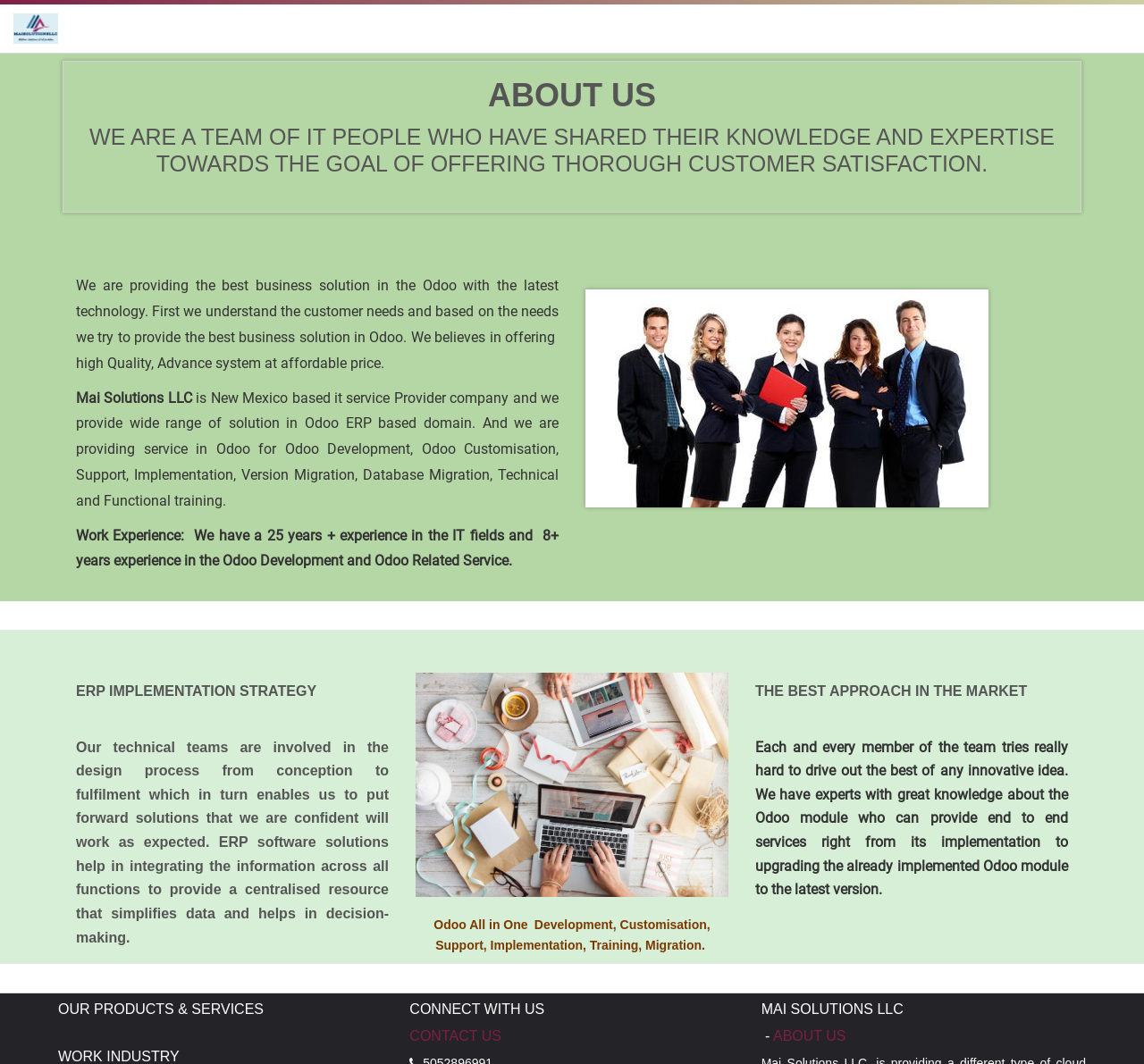Can you identify the bounding box coordinates of the clickable region needed to carry out this instruction: 'Click the SERVICES OFFERING link'? The coordinates should be four float numbers within the range of 0 to 1, stated as [left, top, right, bottom].

[0.236, 0.027, 0.367, 0.055]